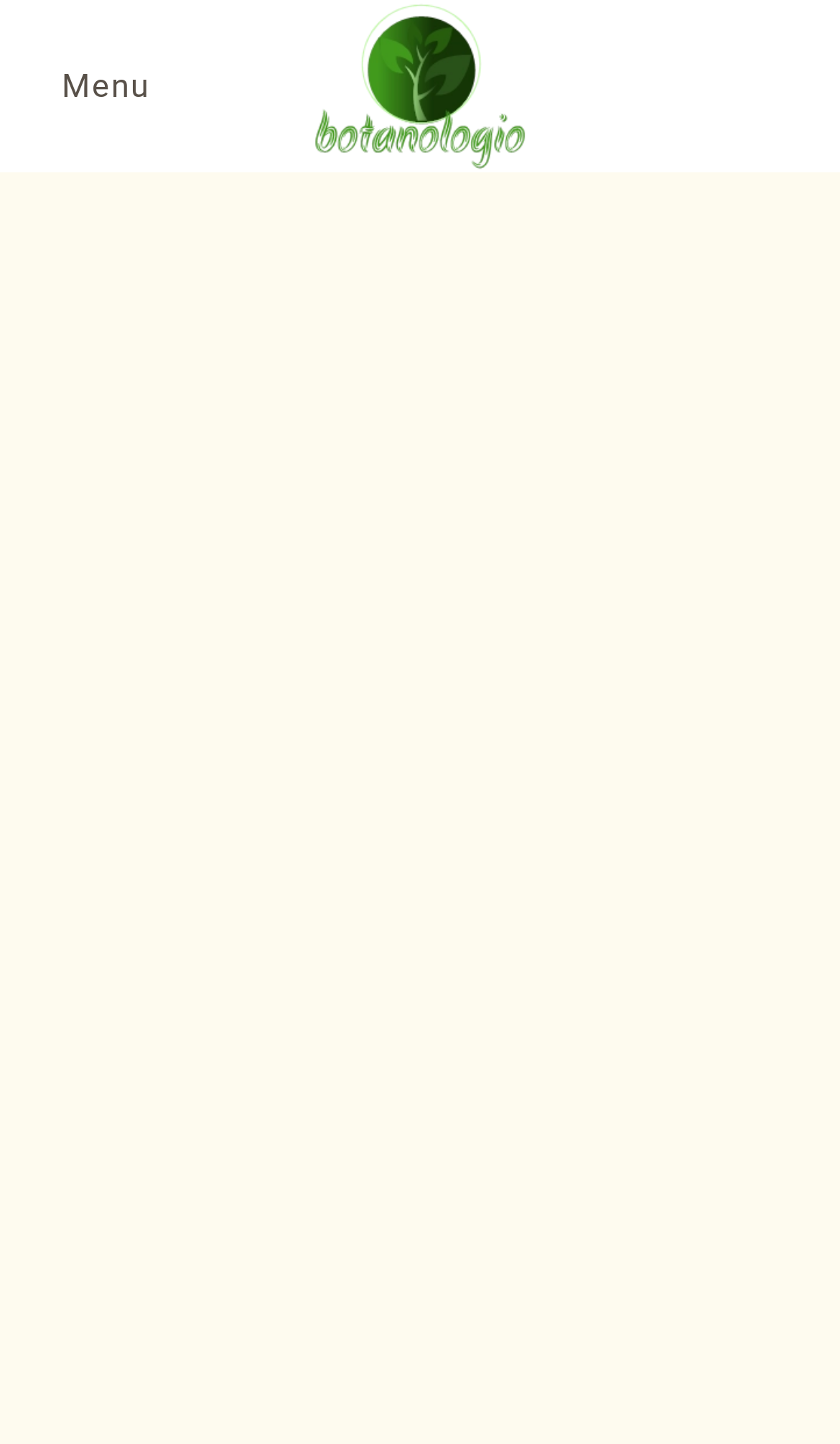Pinpoint the bounding box coordinates of the clickable element to carry out the following instruction: "Search for something."

[0.103, 0.85, 0.897, 0.917]